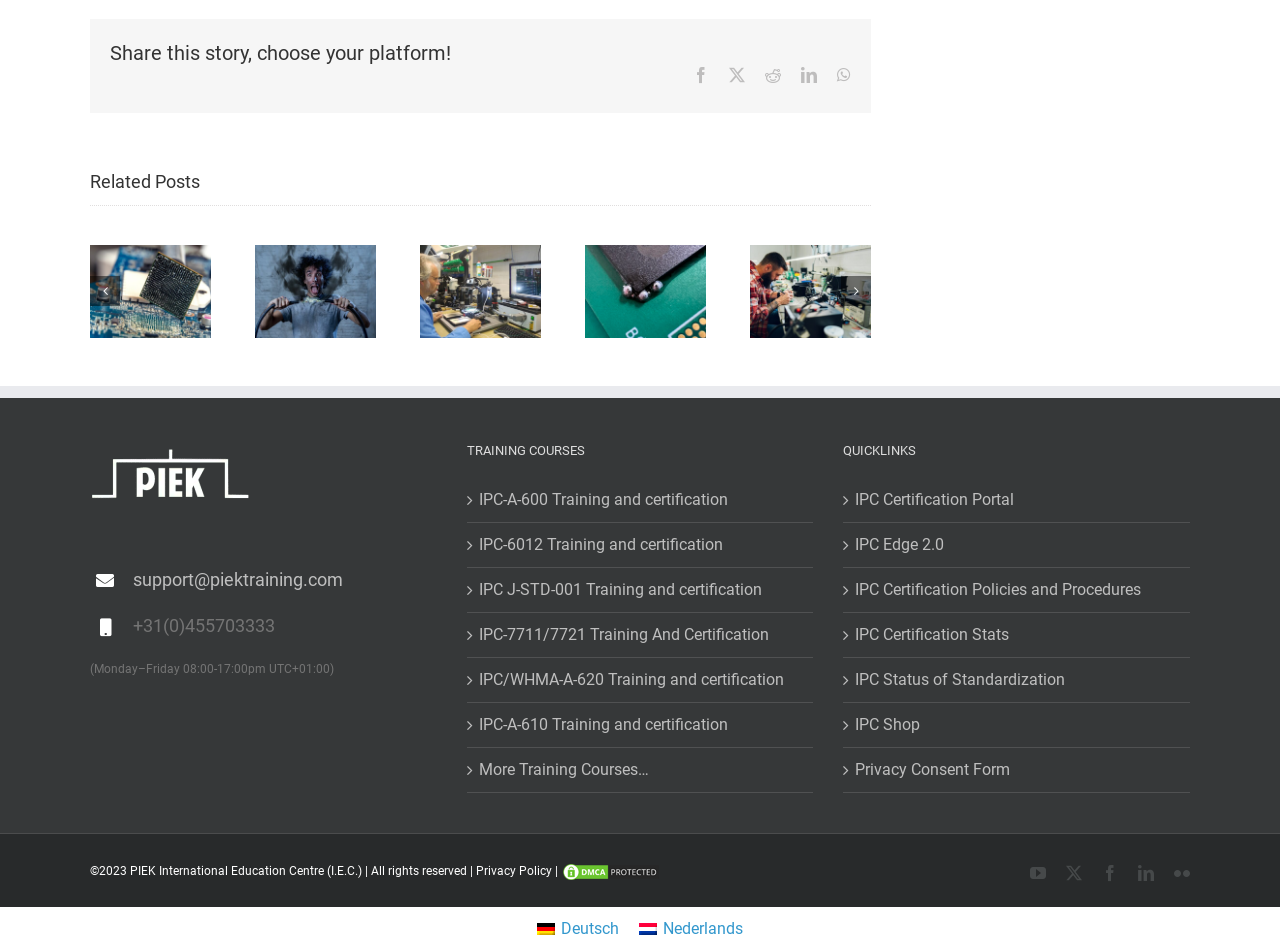Respond with a single word or phrase to the following question: What is the phone number provided on the webpage?

+31(0)455703333